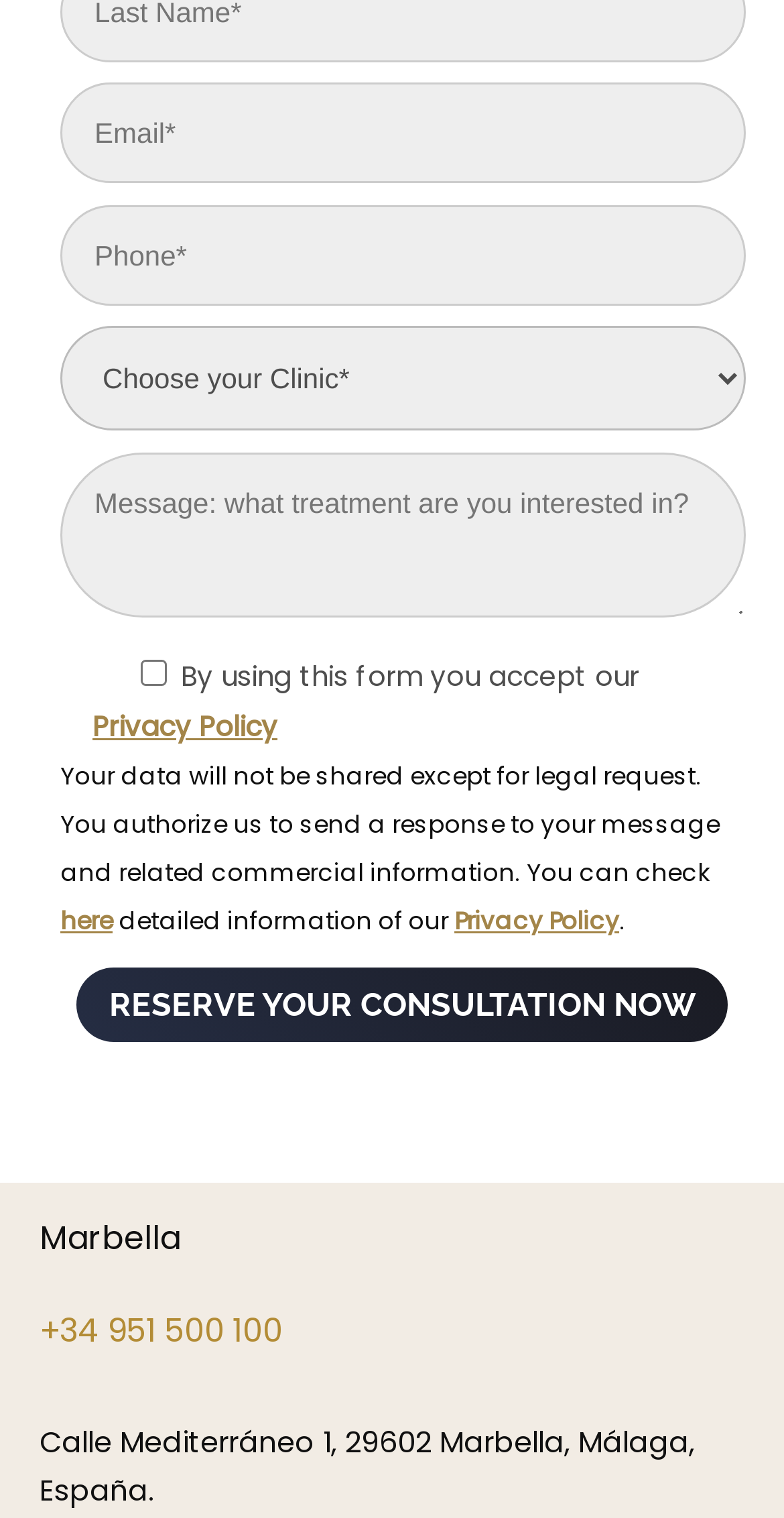What is required to submit the form?
Please analyze the image and answer the question with as much detail as possible.

The form has two required fields, 'Email*' and 'Phone*', which must be filled in before submitting the form.